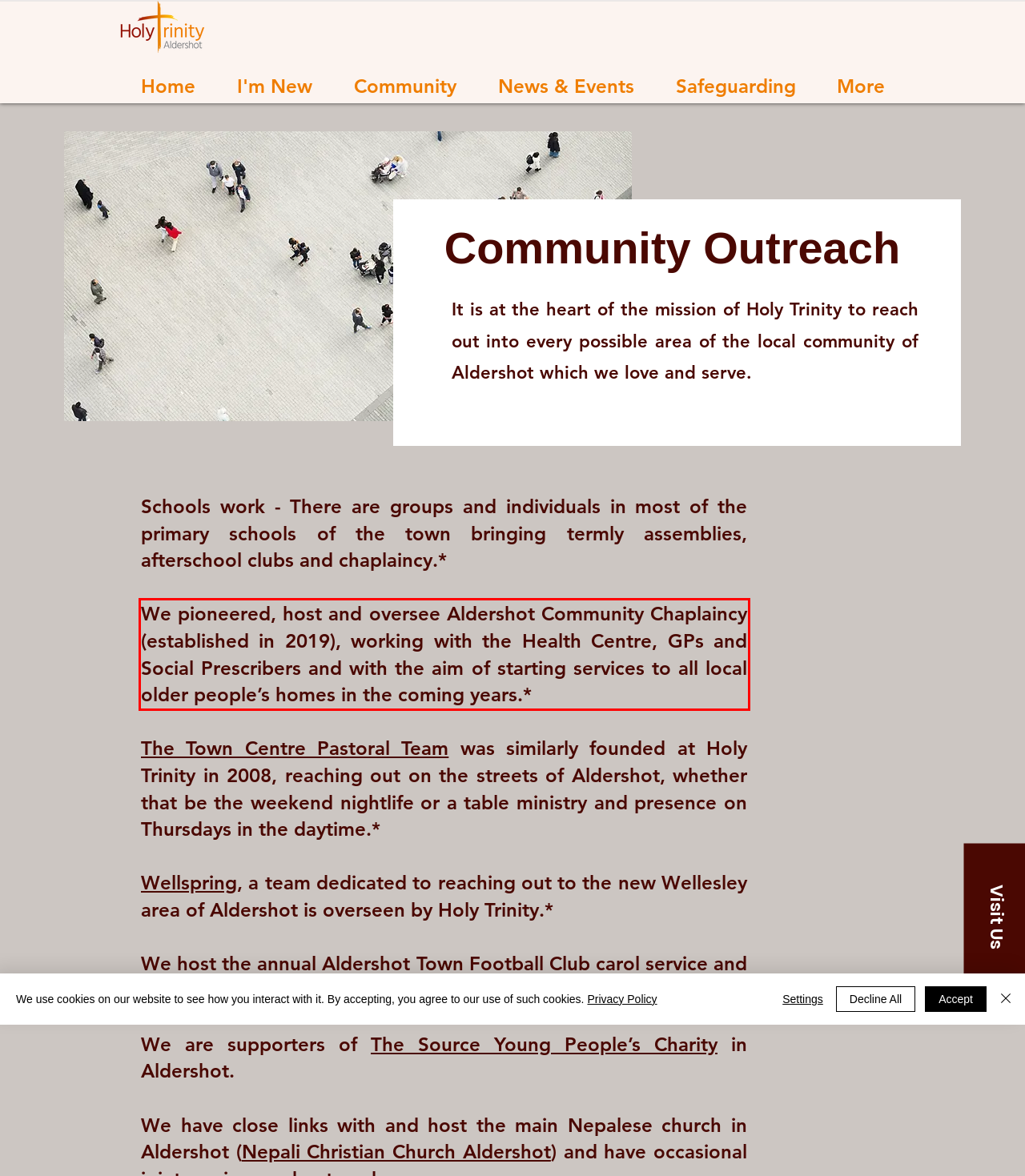Please take the screenshot of the webpage, find the red bounding box, and generate the text content that is within this red bounding box.

We pioneered, host and oversee Aldershot Community Chaplaincy (established in 2019), working with the Health Centre, GPs and Social Prescribers and with the aim of starting services to all local older people’s homes in the coming years.*